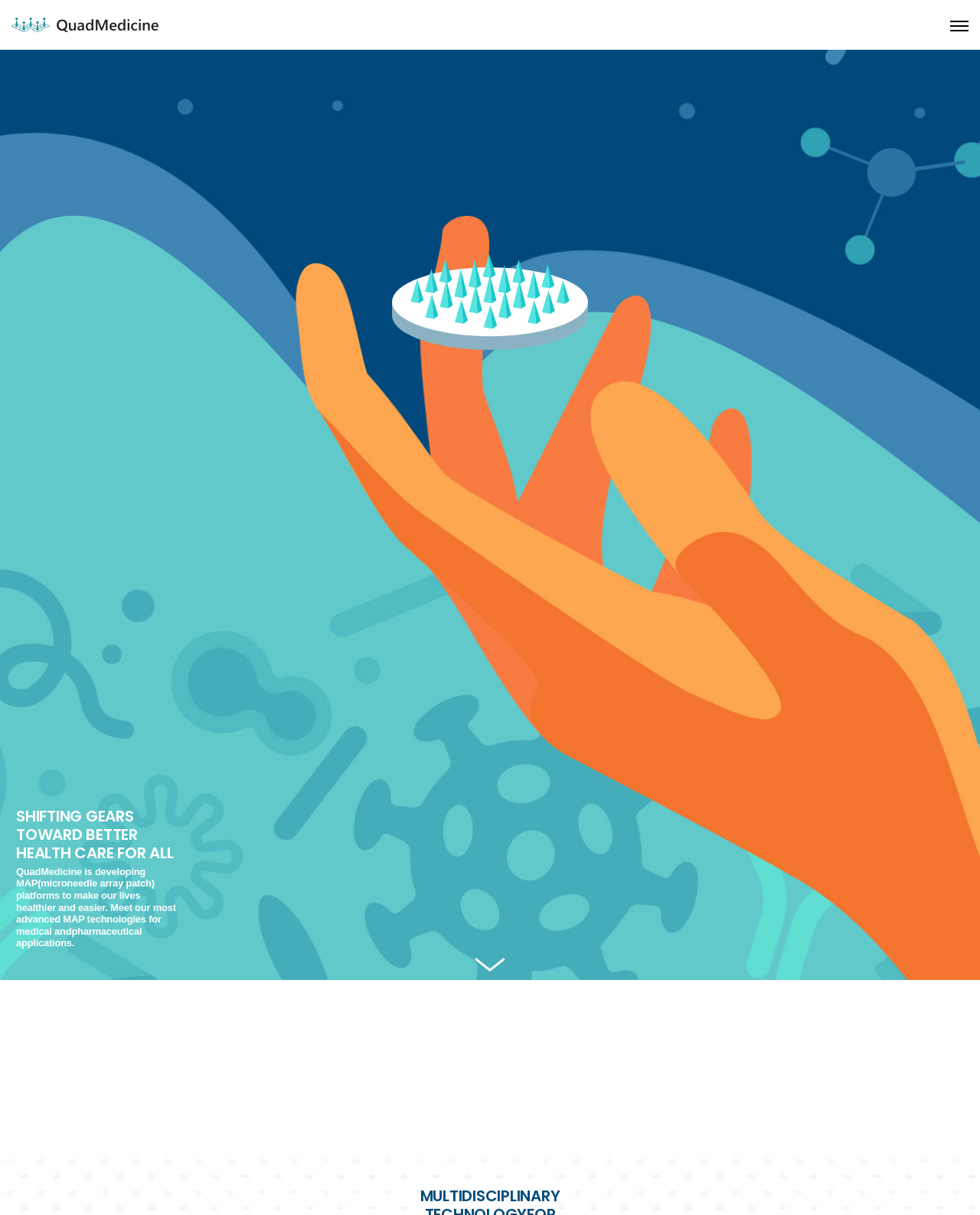Respond to the question with just a single word or phrase: 
What is the company name?

QuadMedicine